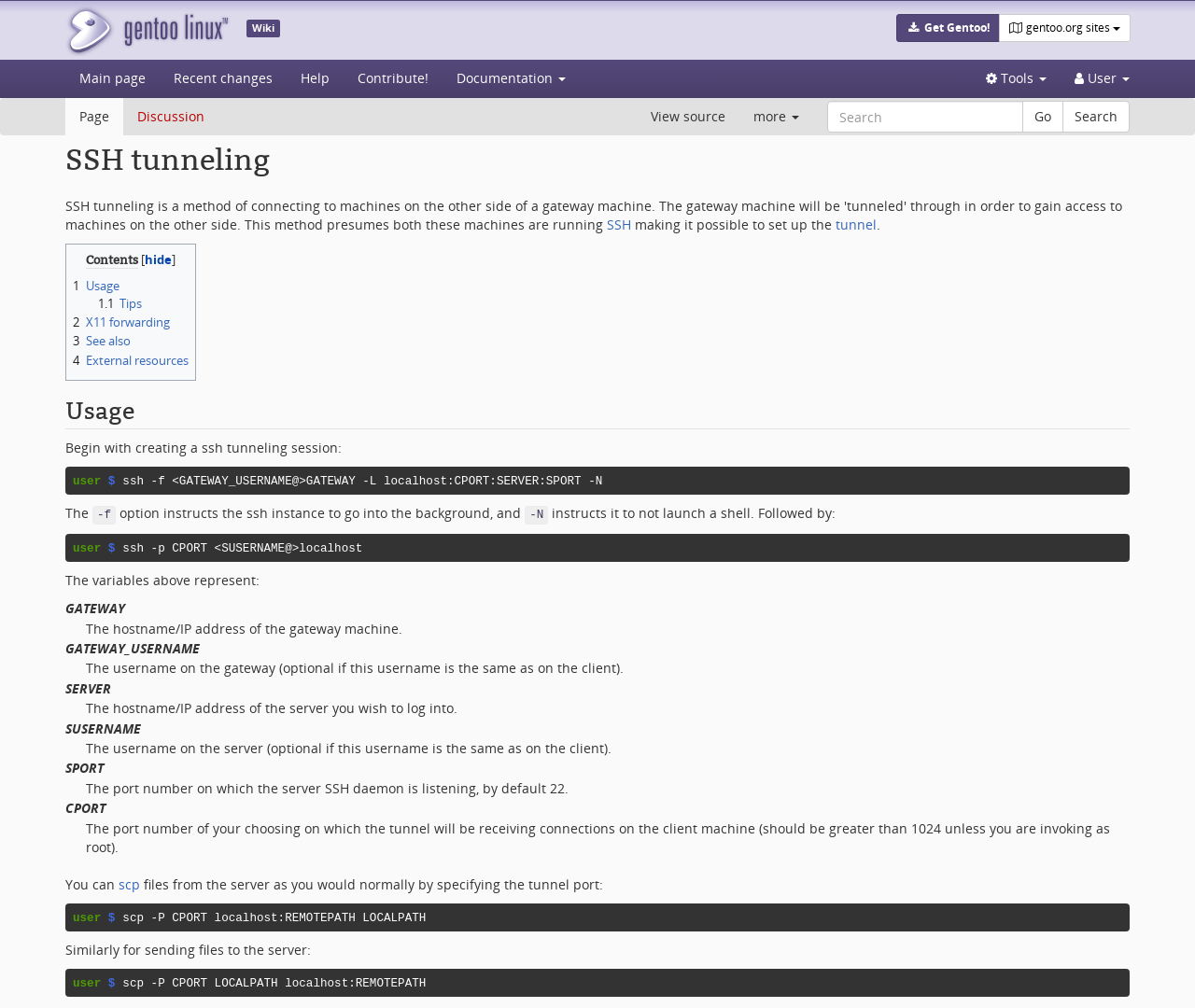Can you find the bounding box coordinates for the UI element given this description: "3 See also"? Provide the coordinates as four float numbers between 0 and 1: [left, top, right, bottom].

[0.061, 0.33, 0.109, 0.347]